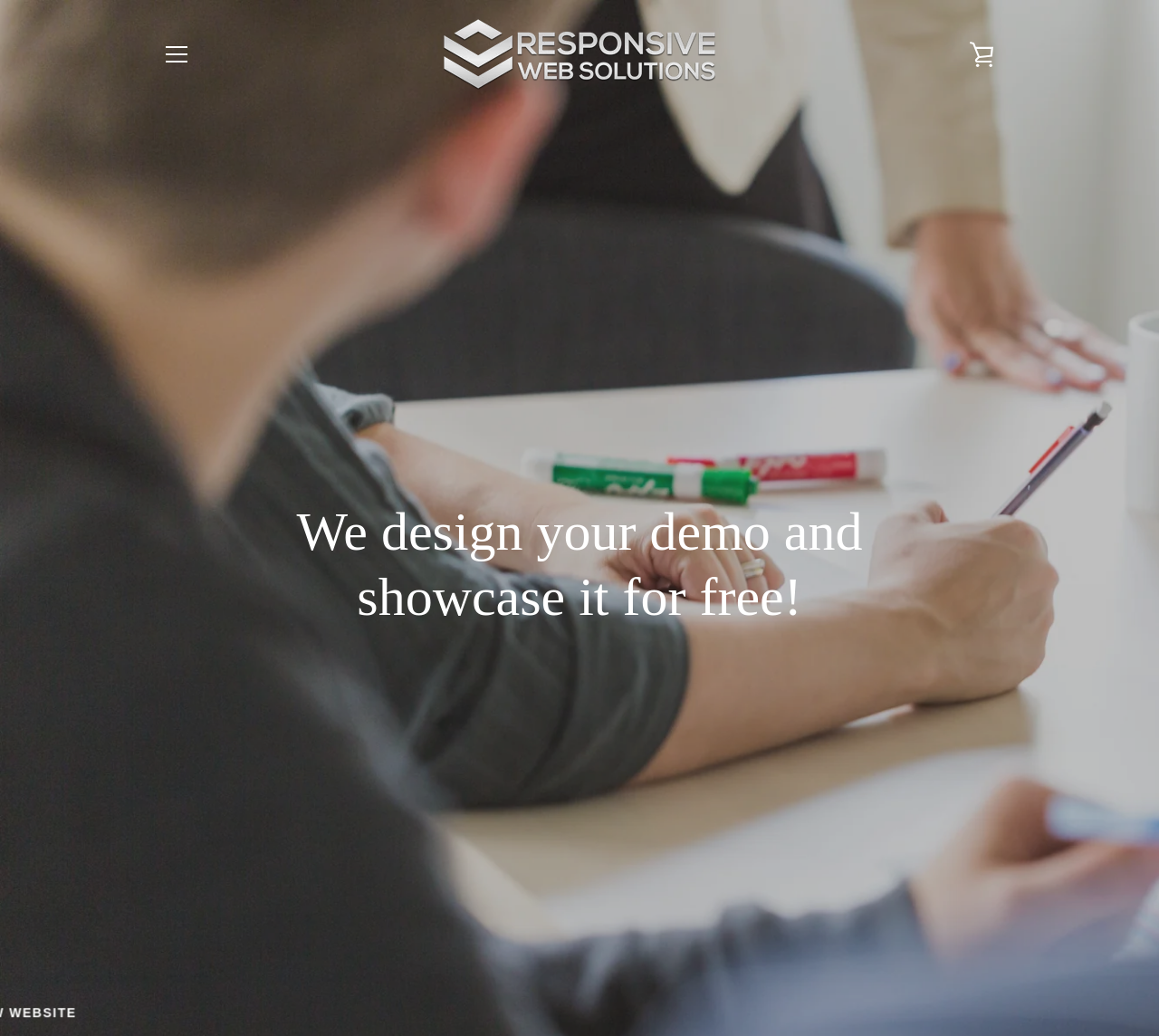Pinpoint the bounding box coordinates for the area that should be clicked to perform the following instruction: "Visit Responsive Web Solutions homepage".

[0.383, 0.009, 0.617, 0.096]